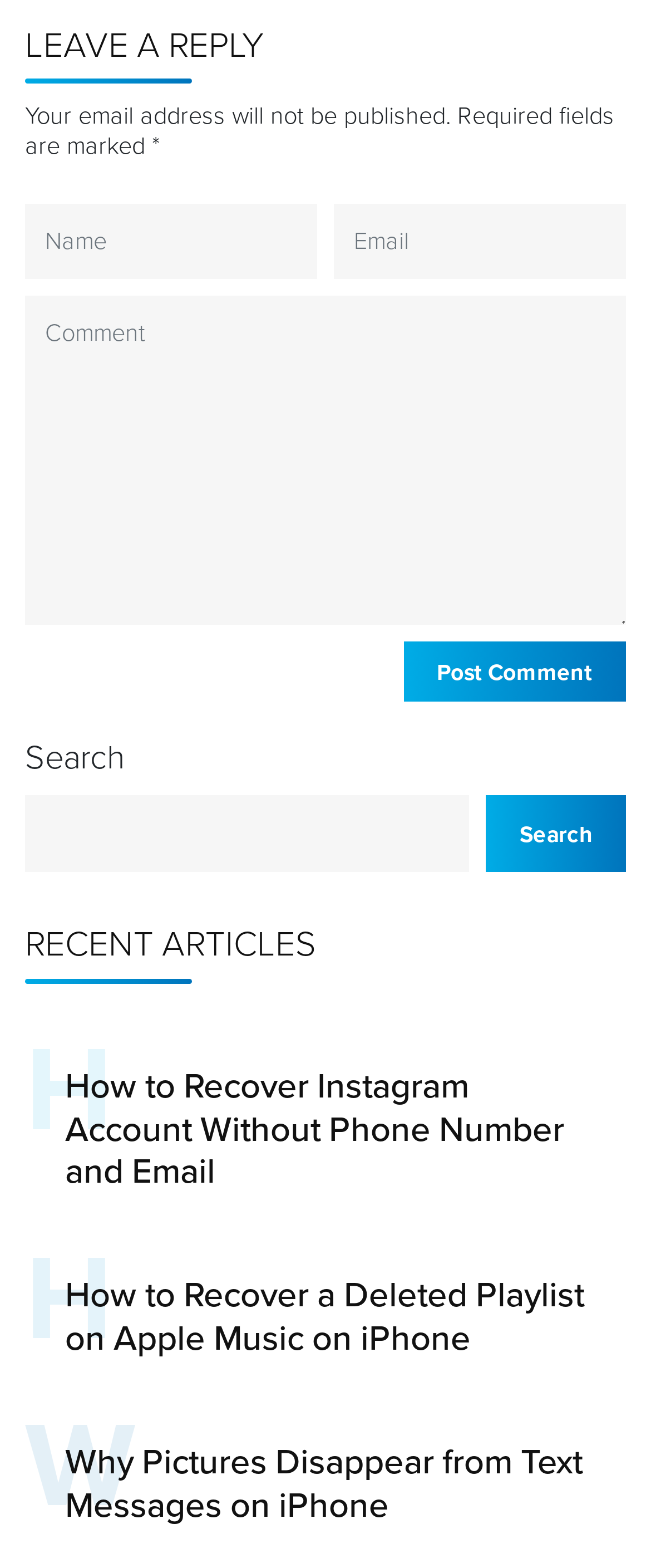Please give a one-word or short phrase response to the following question: 
What is the purpose of the search box?

To search the website